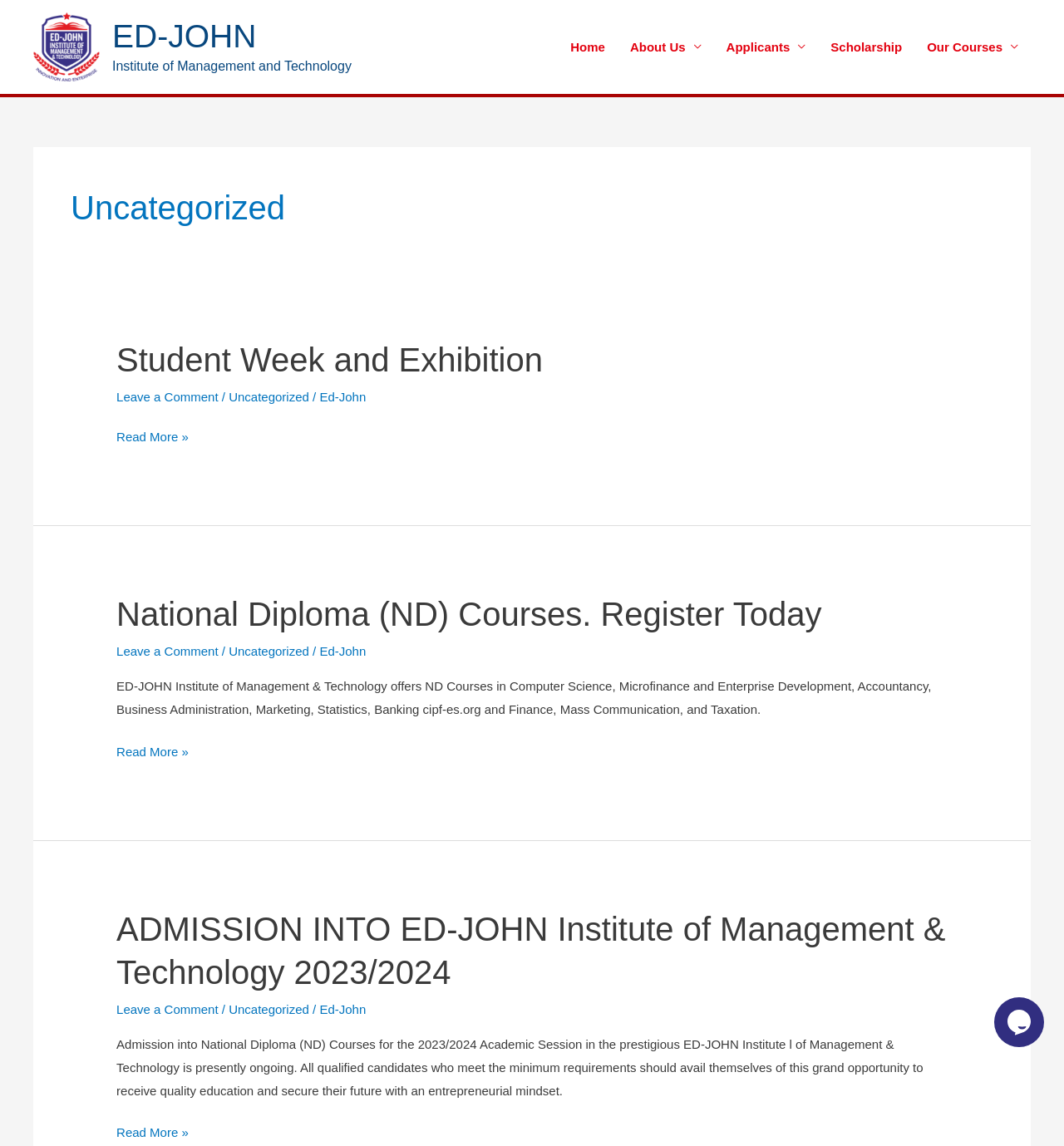What is the purpose of the 'Read More »' link?
Please answer the question with a single word or phrase, referencing the image.

To read more about the article